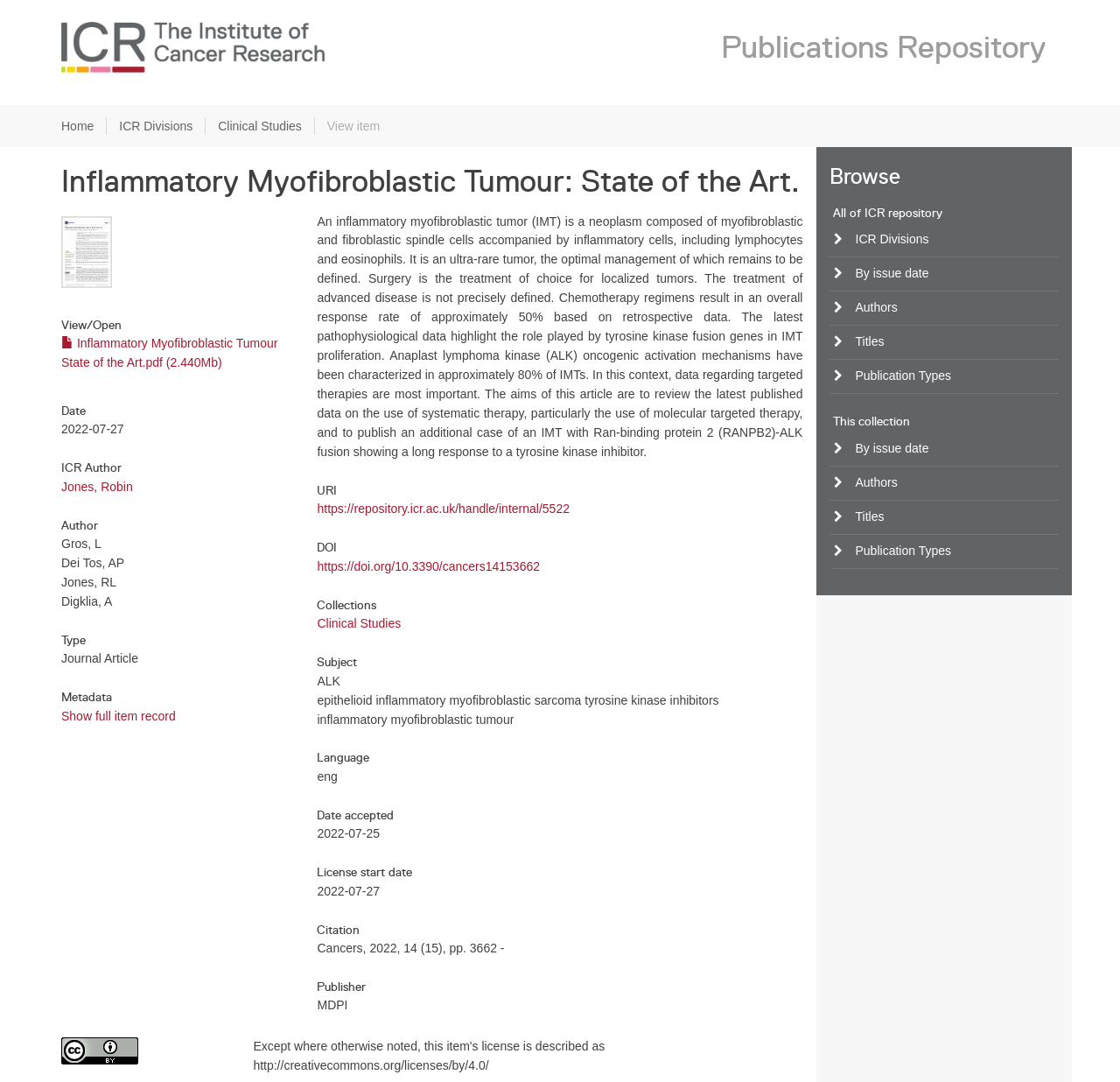Please identify the bounding box coordinates of the region to click in order to complete the given instruction: "Open the PDF file". The coordinates should be four float numbers between 0 and 1, i.e., [left, top, right, bottom].

[0.055, 0.311, 0.248, 0.342]